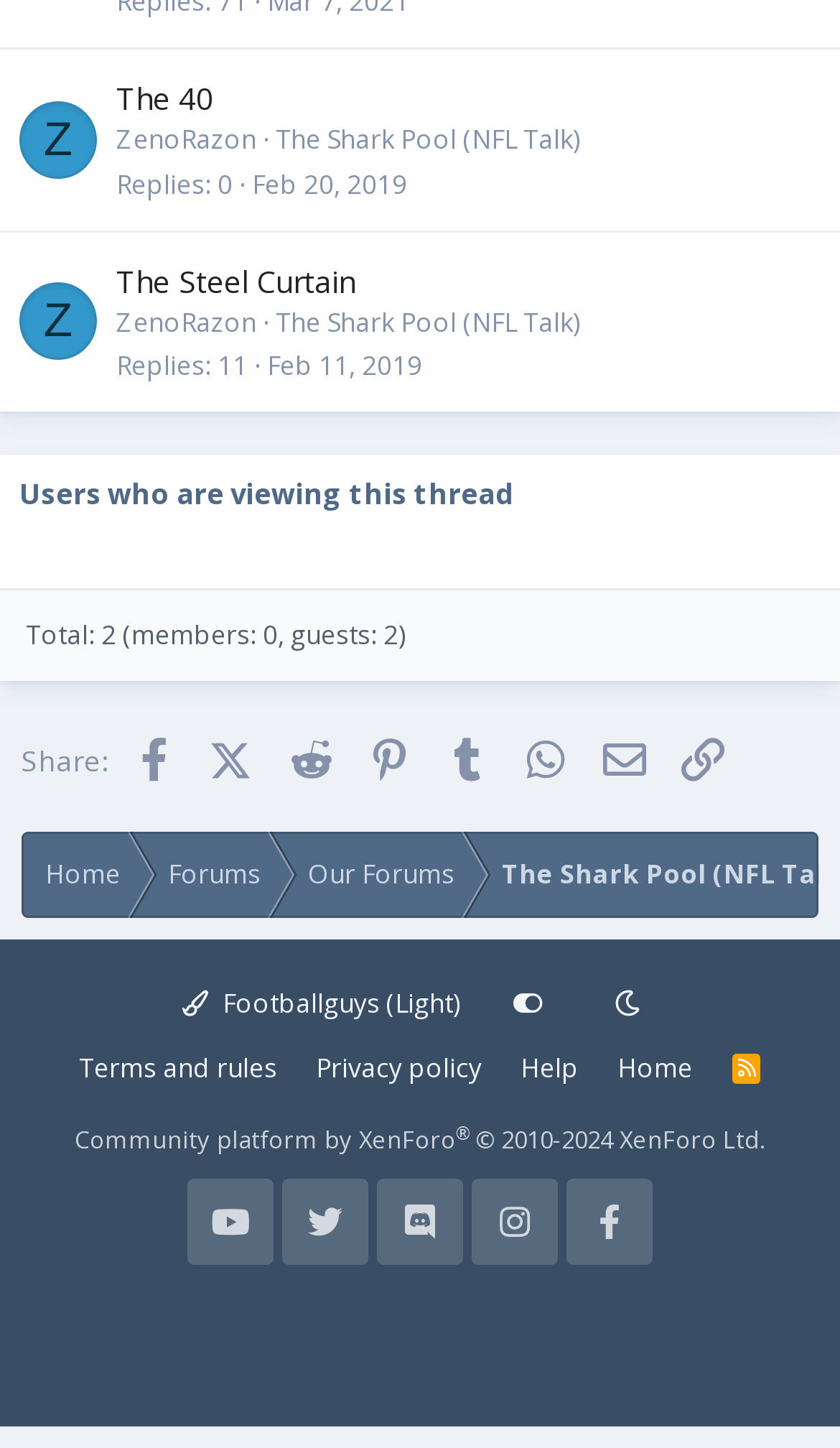Identify the bounding box coordinates of the section that should be clicked to achieve the task described: "View the terms and rules".

[0.078, 0.715, 0.345, 0.76]